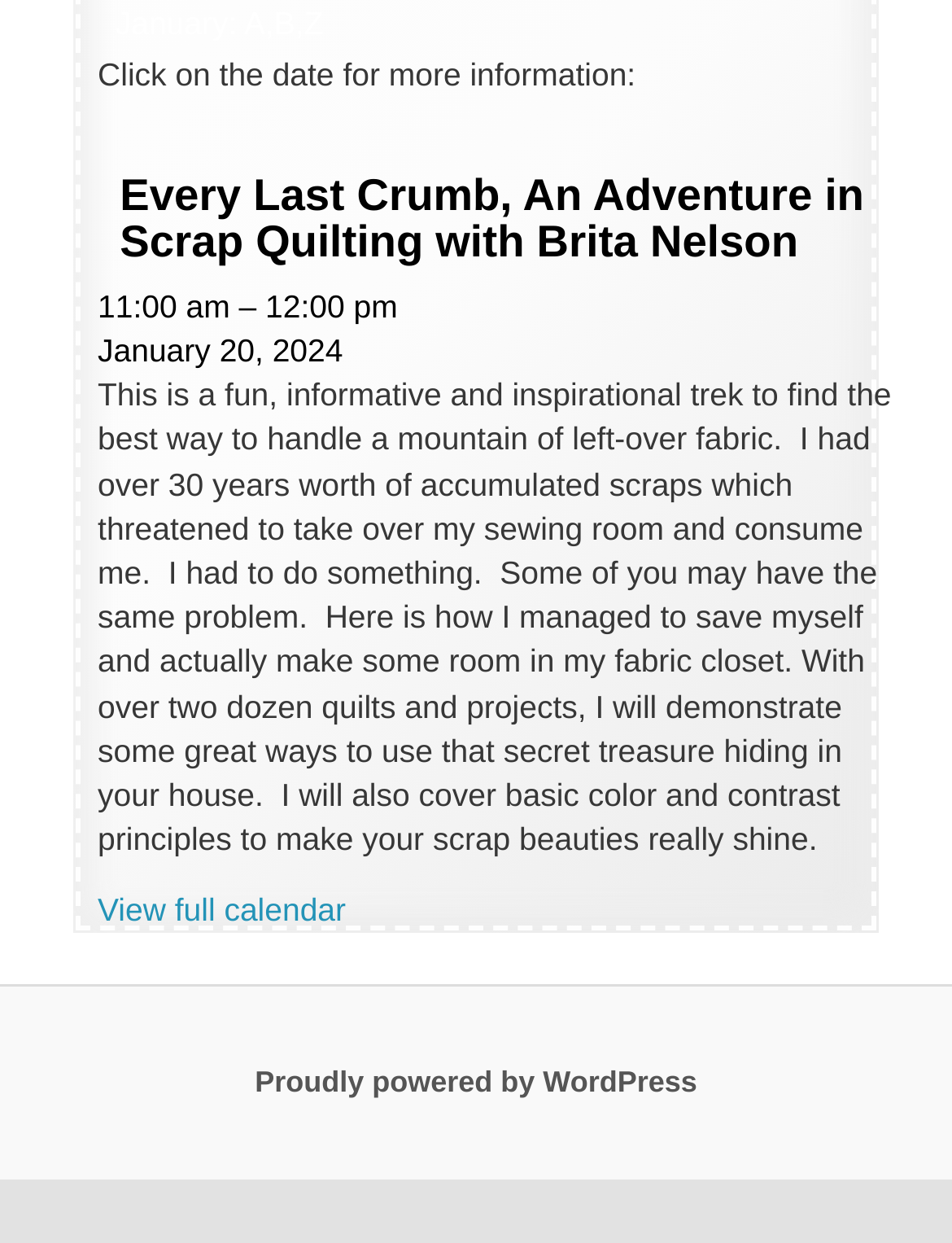Identify the bounding box coordinates for the UI element described as: "View full calendar". The coordinates should be provided as four floats between 0 and 1: [left, top, right, bottom].

[0.103, 0.717, 0.363, 0.746]